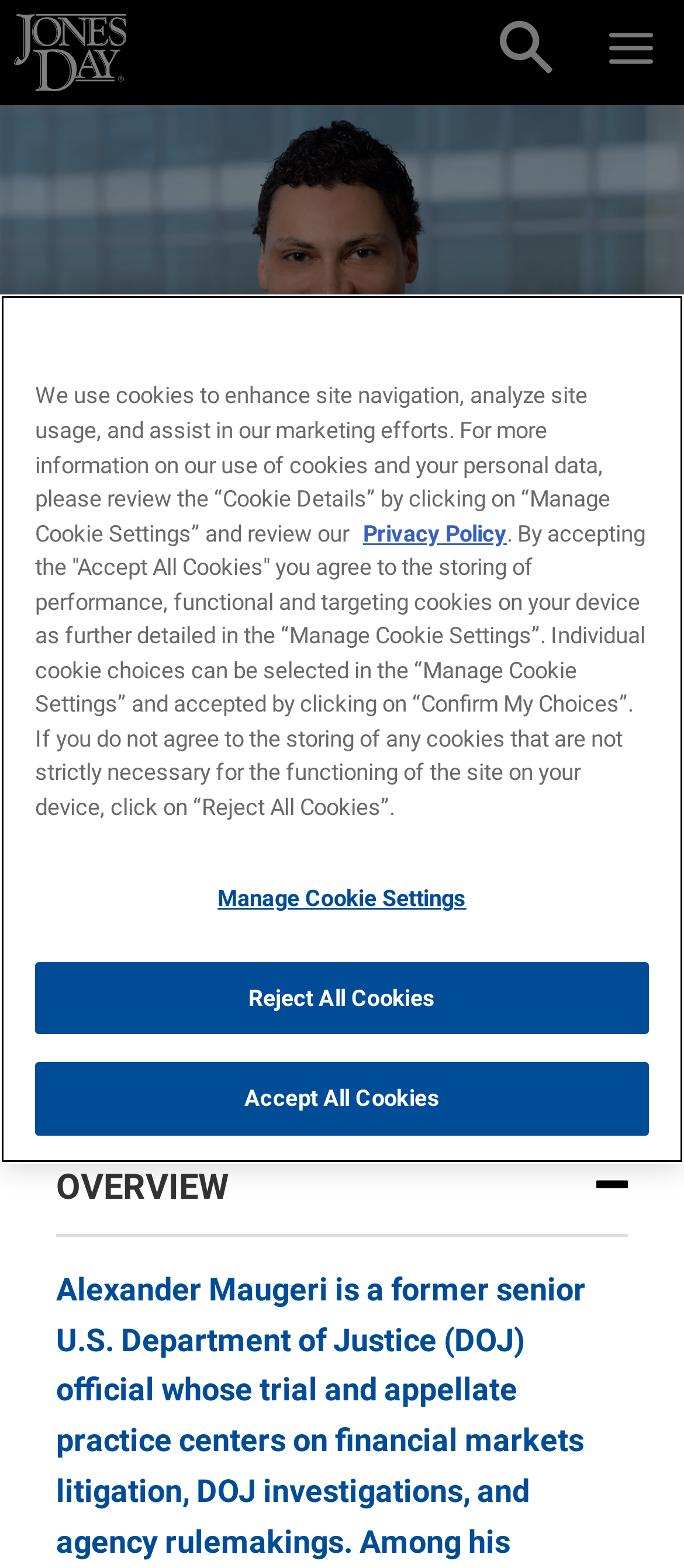Please identify the bounding box coordinates of the region to click in order to complete the given instruction: "View Alexander V. Maugeri's profile". The coordinates should be four float numbers between 0 and 1, i.e., [left, top, right, bottom].

[0.062, 0.418, 0.938, 0.447]